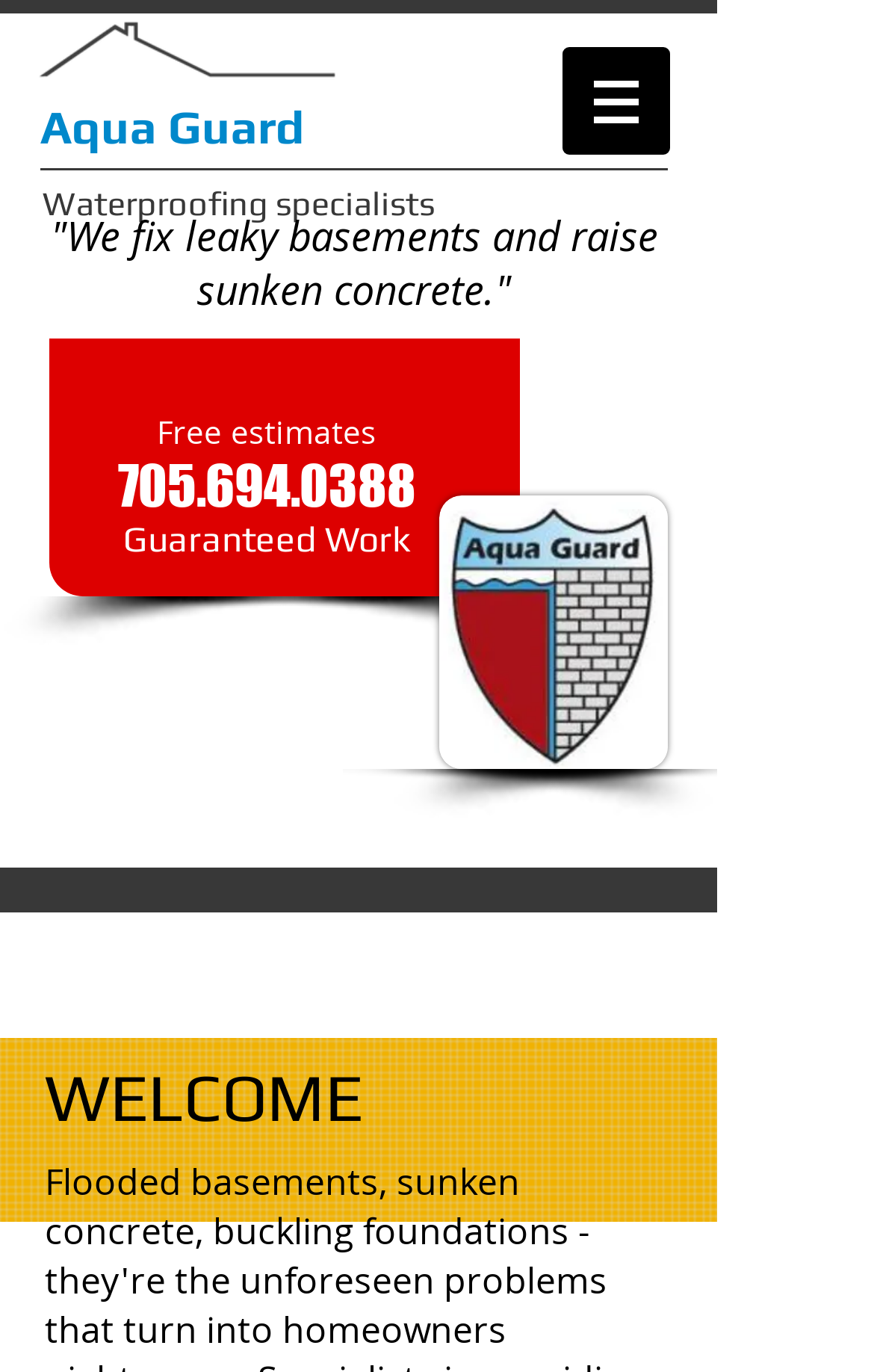What is the company's specialty?
From the screenshot, provide a brief answer in one word or phrase.

Waterproofing specialists